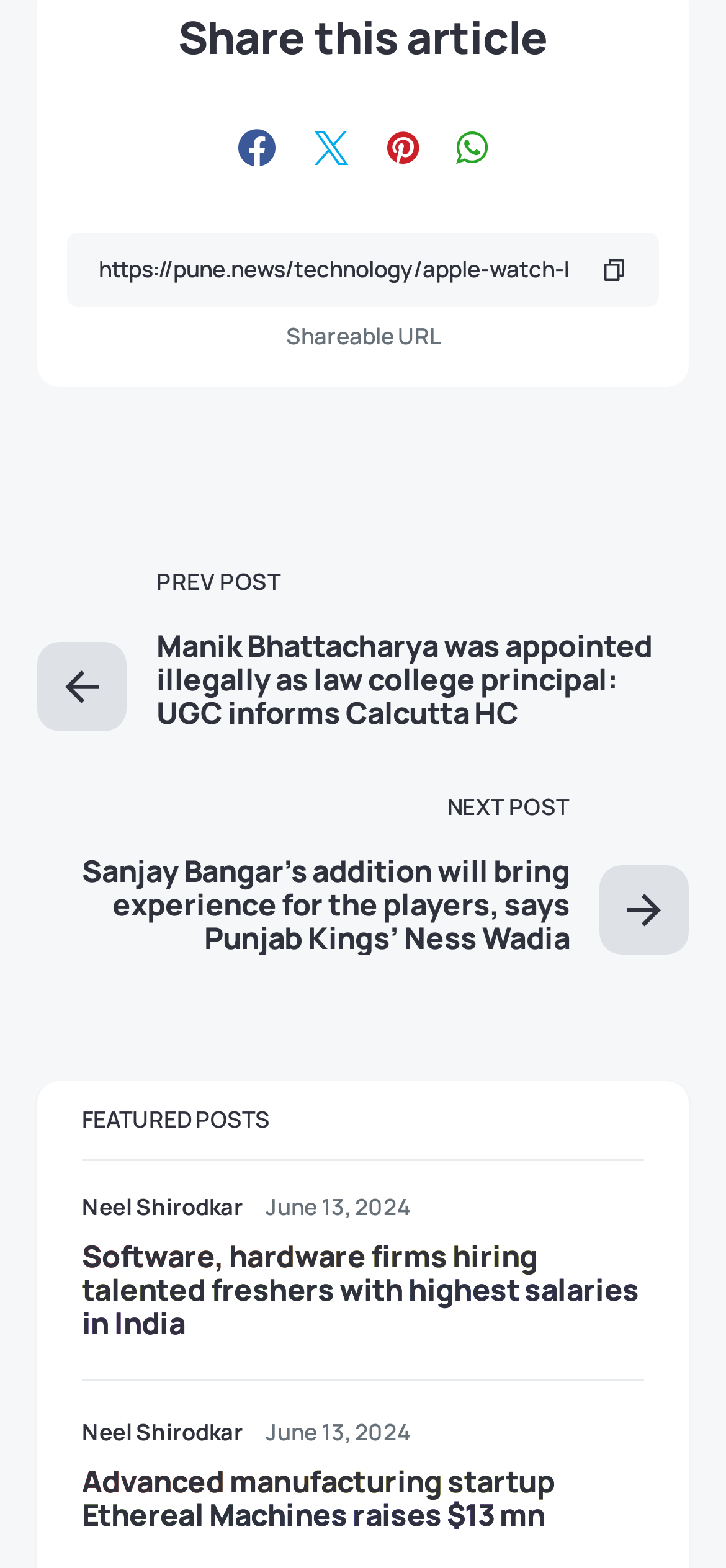Locate the bounding box coordinates of the element I should click to achieve the following instruction: "Read the previous post".

[0.051, 0.361, 0.949, 0.466]